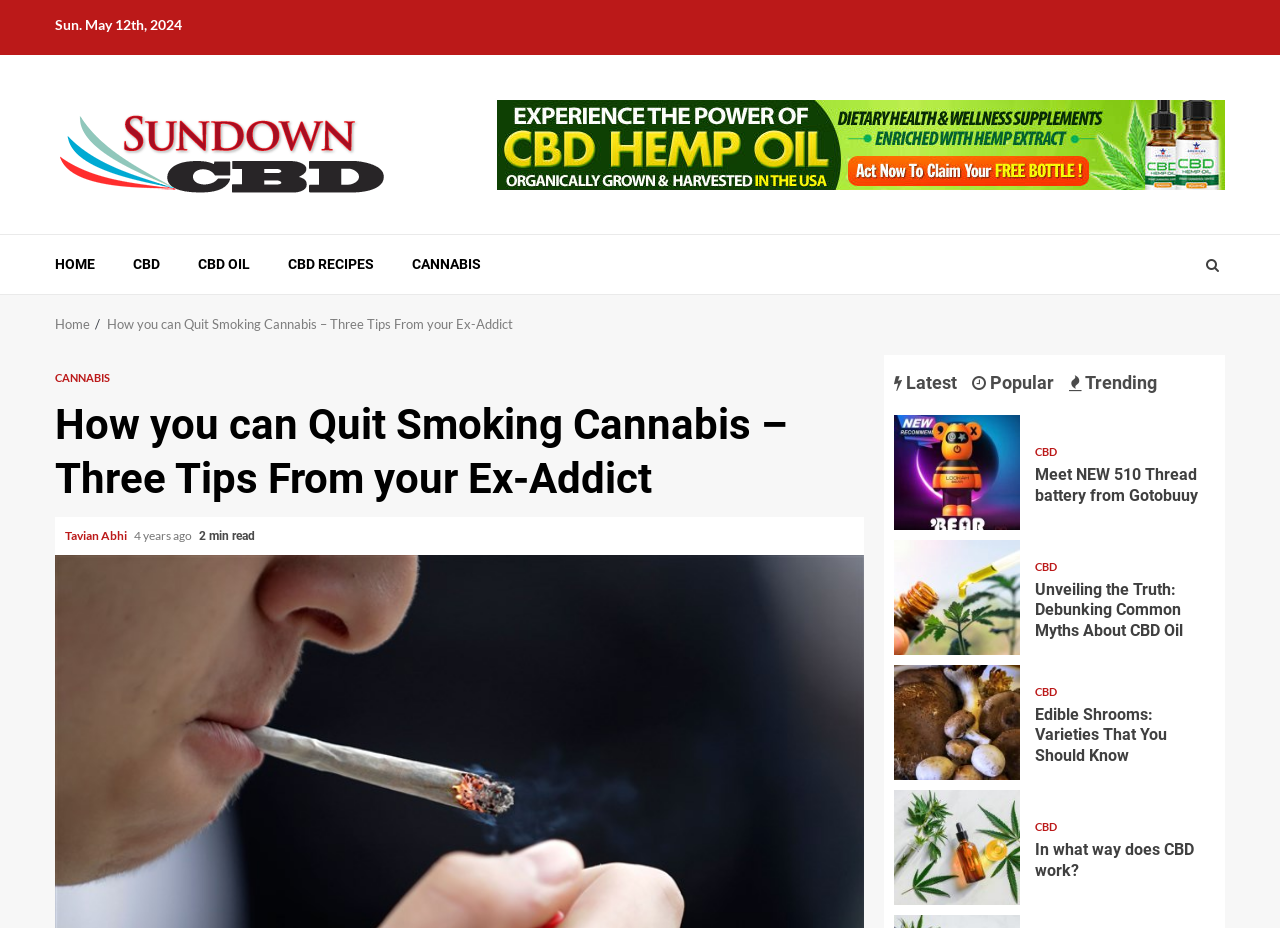Please identify the bounding box coordinates of the element's region that I should click in order to complete the following instruction: "Click the 'Recent' tab". The bounding box coordinates consist of four float numbers between 0 and 1, i.e., [left, top, right, bottom].

[0.698, 0.398, 0.755, 0.426]